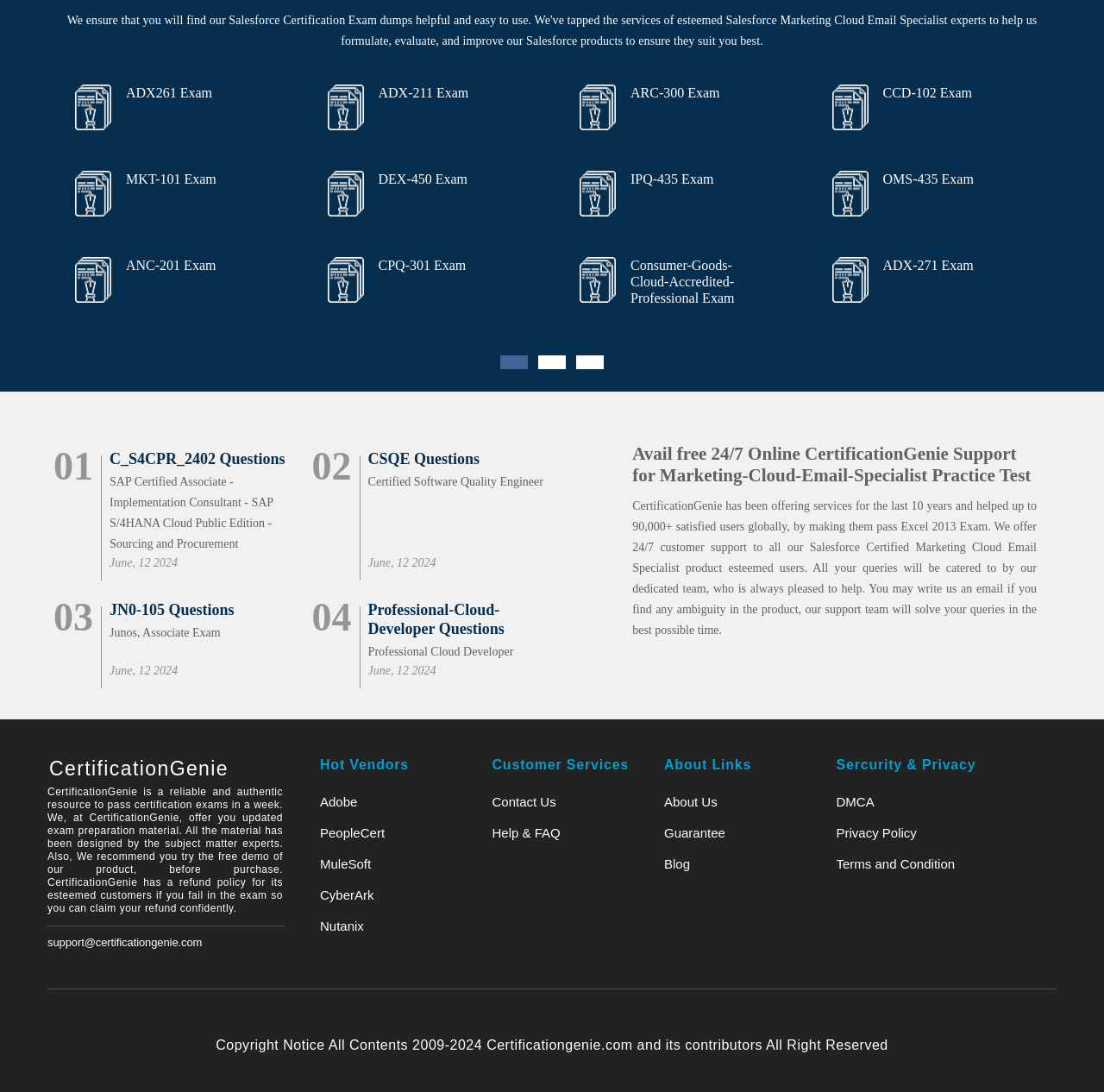What is the copyright notice mentioned at the bottom of the webpage?
From the details in the image, answer the question comprehensively.

I looked at the bottom of the webpage and found a static text element that mentions the copyright notice 'Copyright Notice All Contents 2009-2024 Certificationgenie.com and its contributors All Right Reserved'.